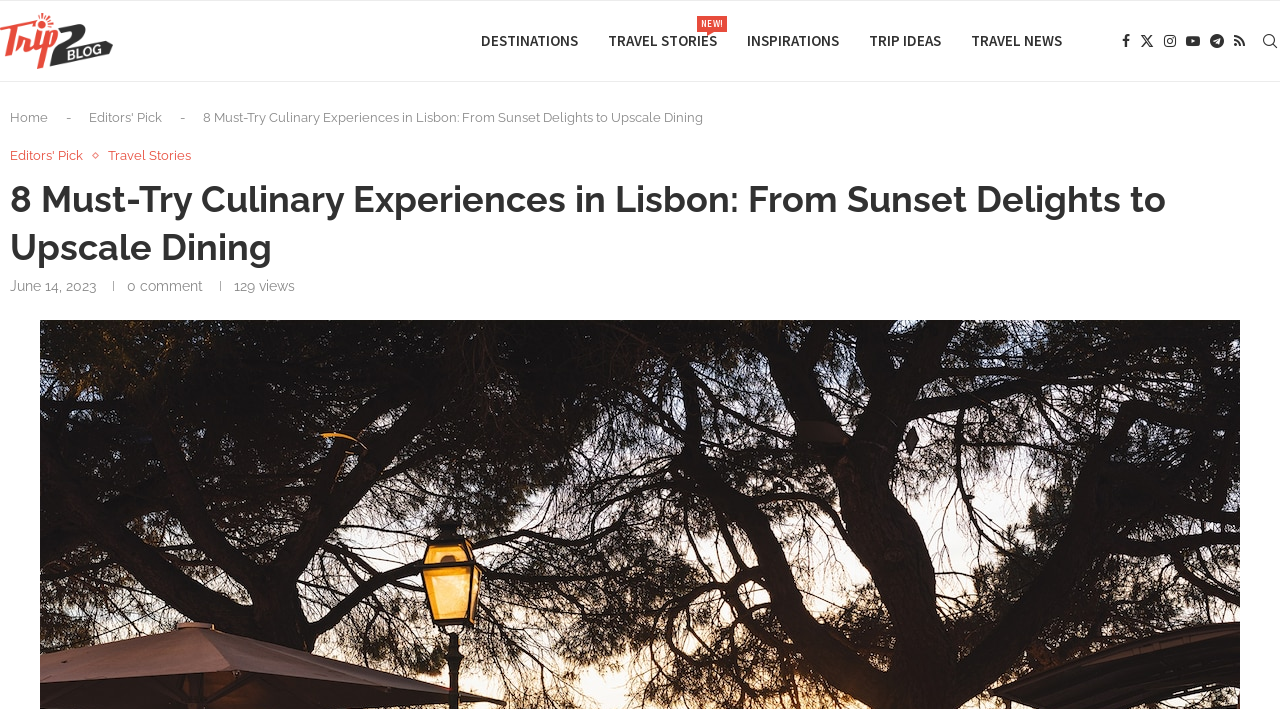Please identify the bounding box coordinates of the element's region that should be clicked to execute the following instruction: "go to Trip2 Blog homepage". The bounding box coordinates must be four float numbers between 0 and 1, i.e., [left, top, right, bottom].

[0.0, 0.001, 0.088, 0.114]